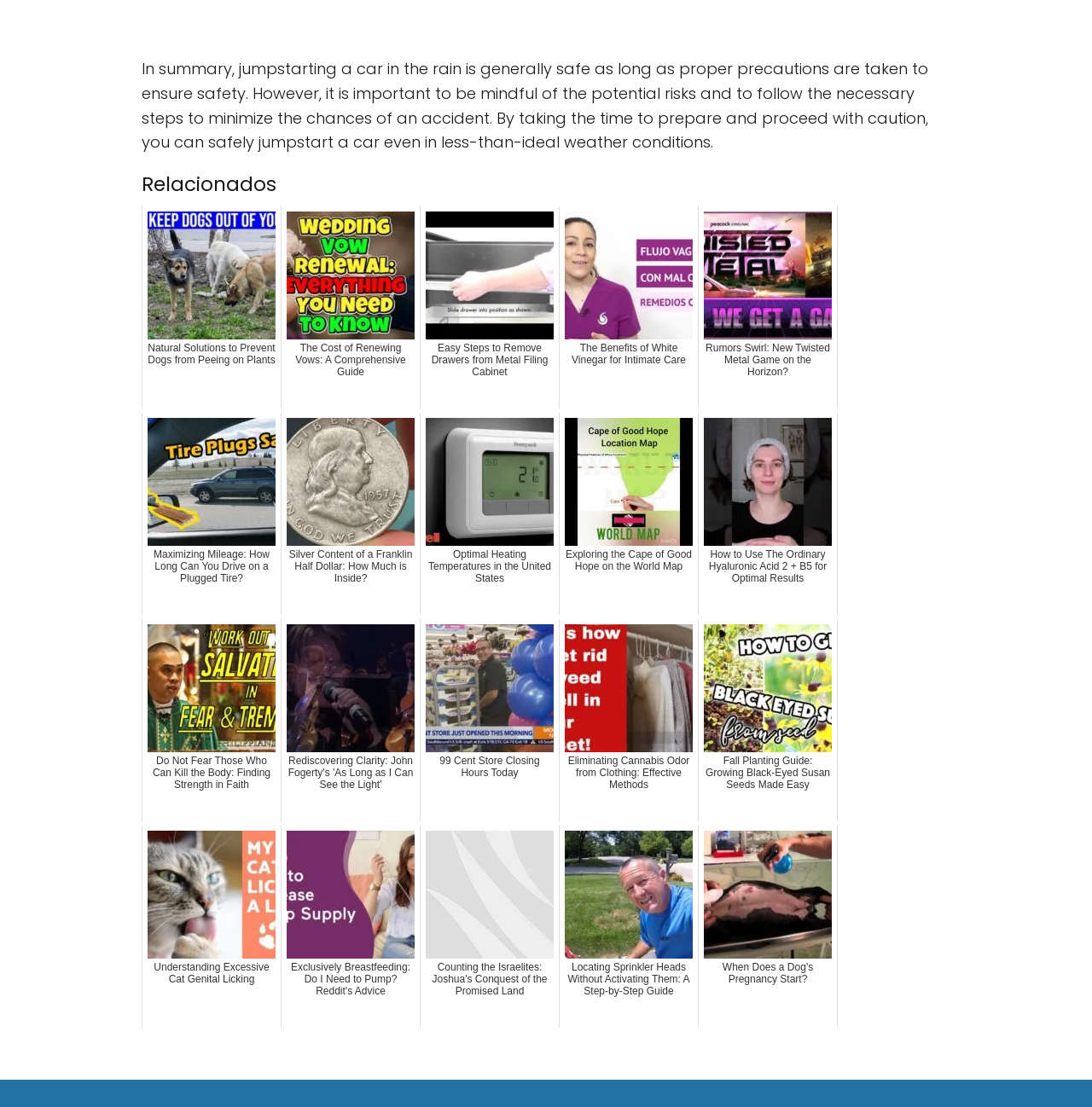Please determine the bounding box coordinates of the element to click in order to execute the following instruction: "Discover how to use The Ordinary Hyaluronic Acid 2 + B5 for optimal results". The coordinates should be four float numbers between 0 and 1, specified as [left, top, right, bottom].

[0.639, 0.373, 0.767, 0.555]